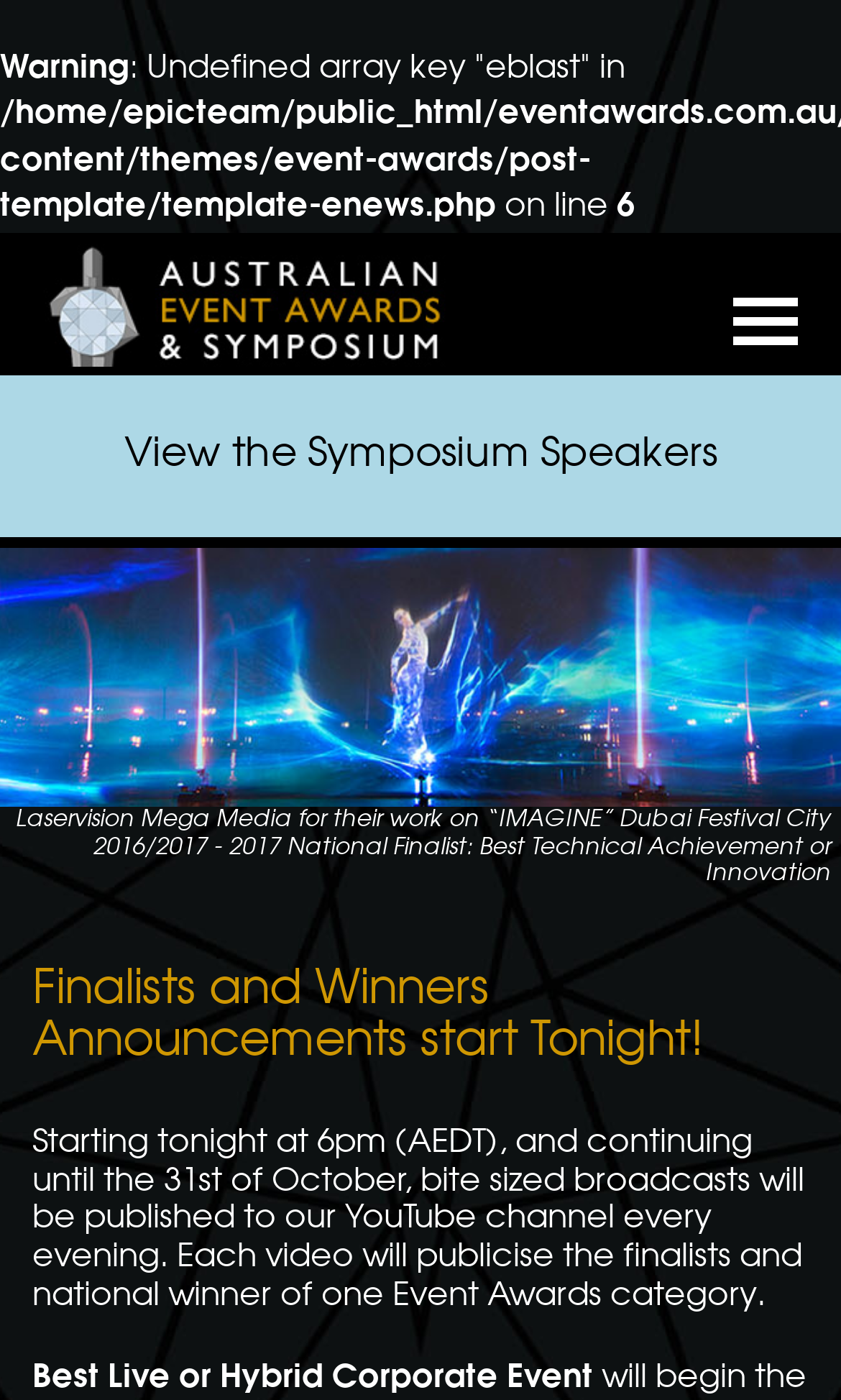Please give a short response to the question using one word or a phrase:
What is the name of the company mentioned for their work on 'IMAGINE'?

Laservision Mega Media